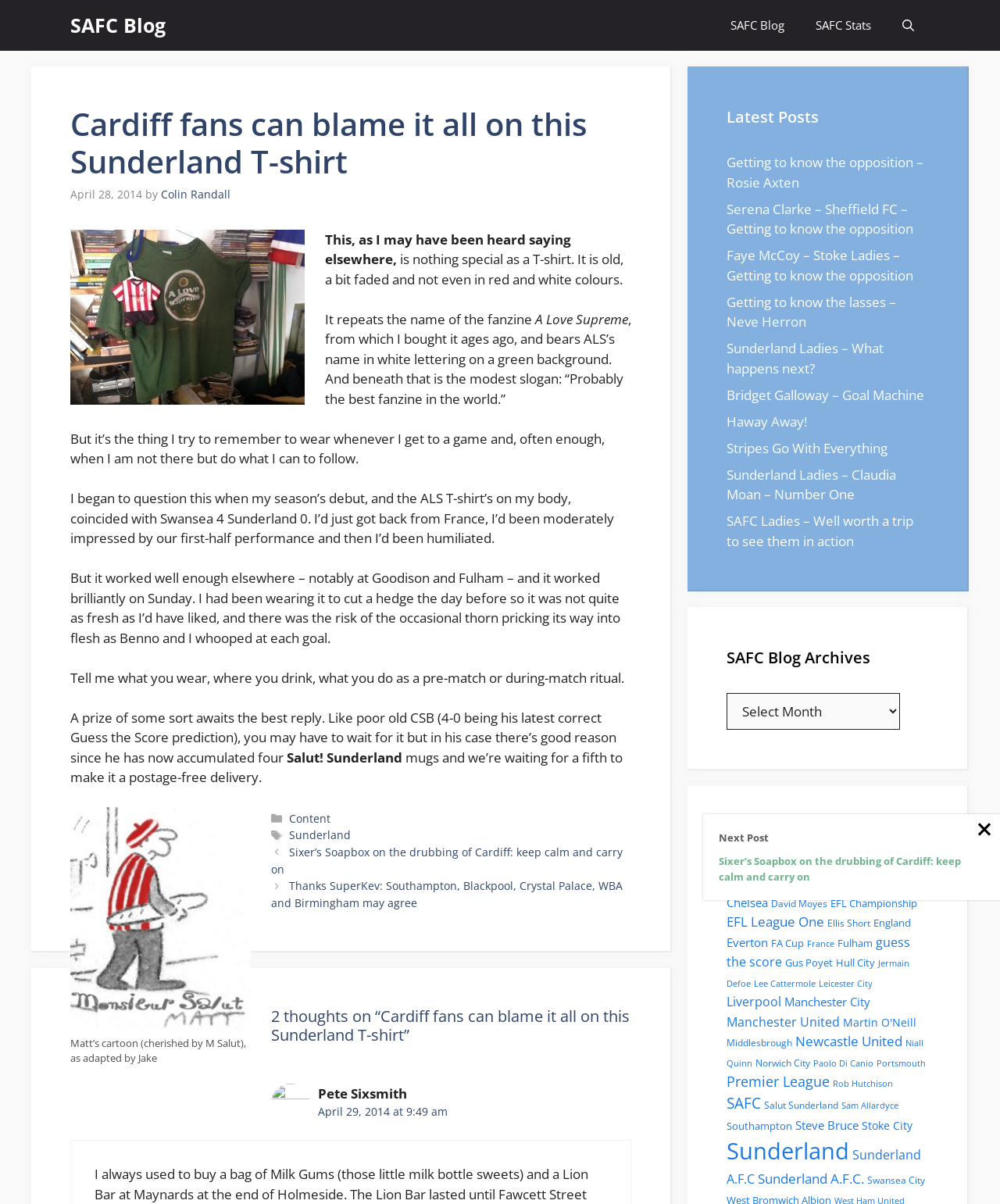Can you provide the bounding box coordinates for the element that should be clicked to implement the instruction: "View the cartoon by Matt"?

[0.07, 0.671, 0.251, 0.857]